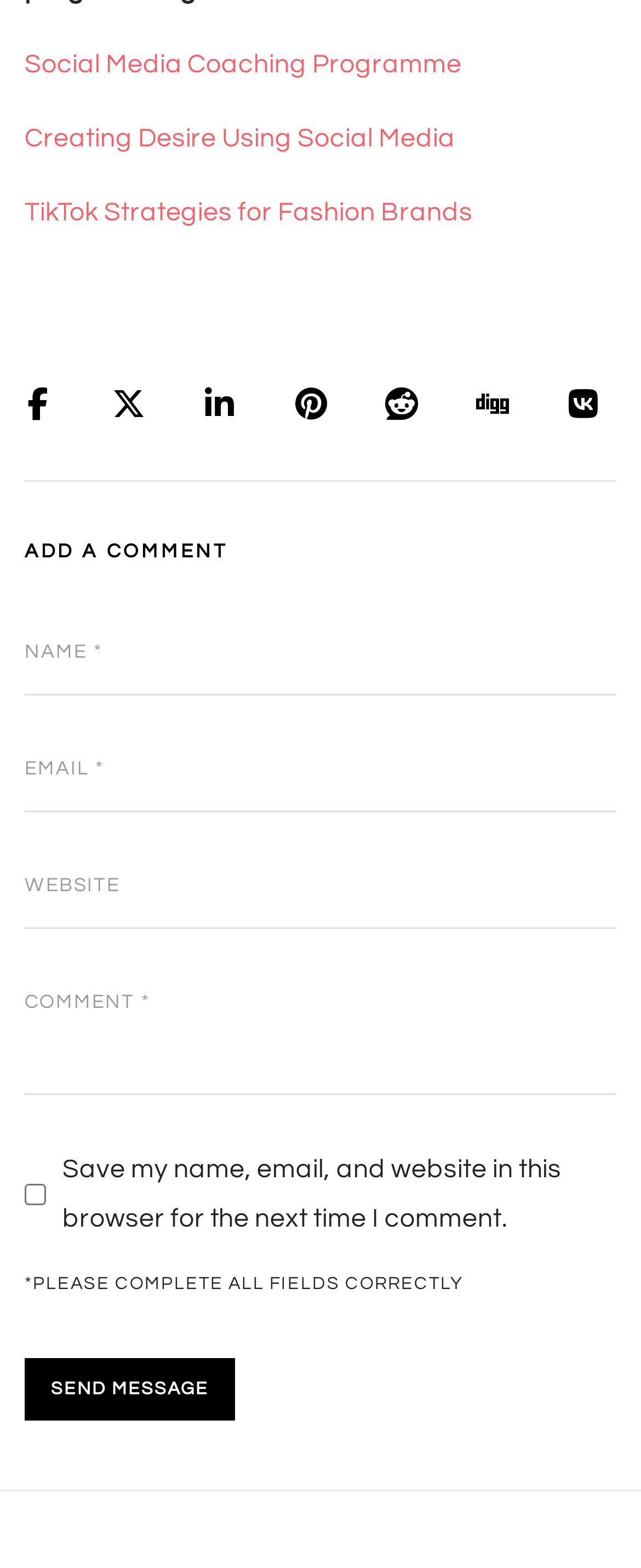Bounding box coordinates are to be given in the format (top-left x, top-left y, bottom-right x, bottom-right y). All values must be floating point numbers between 0 and 1. Provide the bounding box coordinate for the UI element described as: TikTok Strategies for Fashion Brands

[0.038, 0.127, 0.737, 0.144]